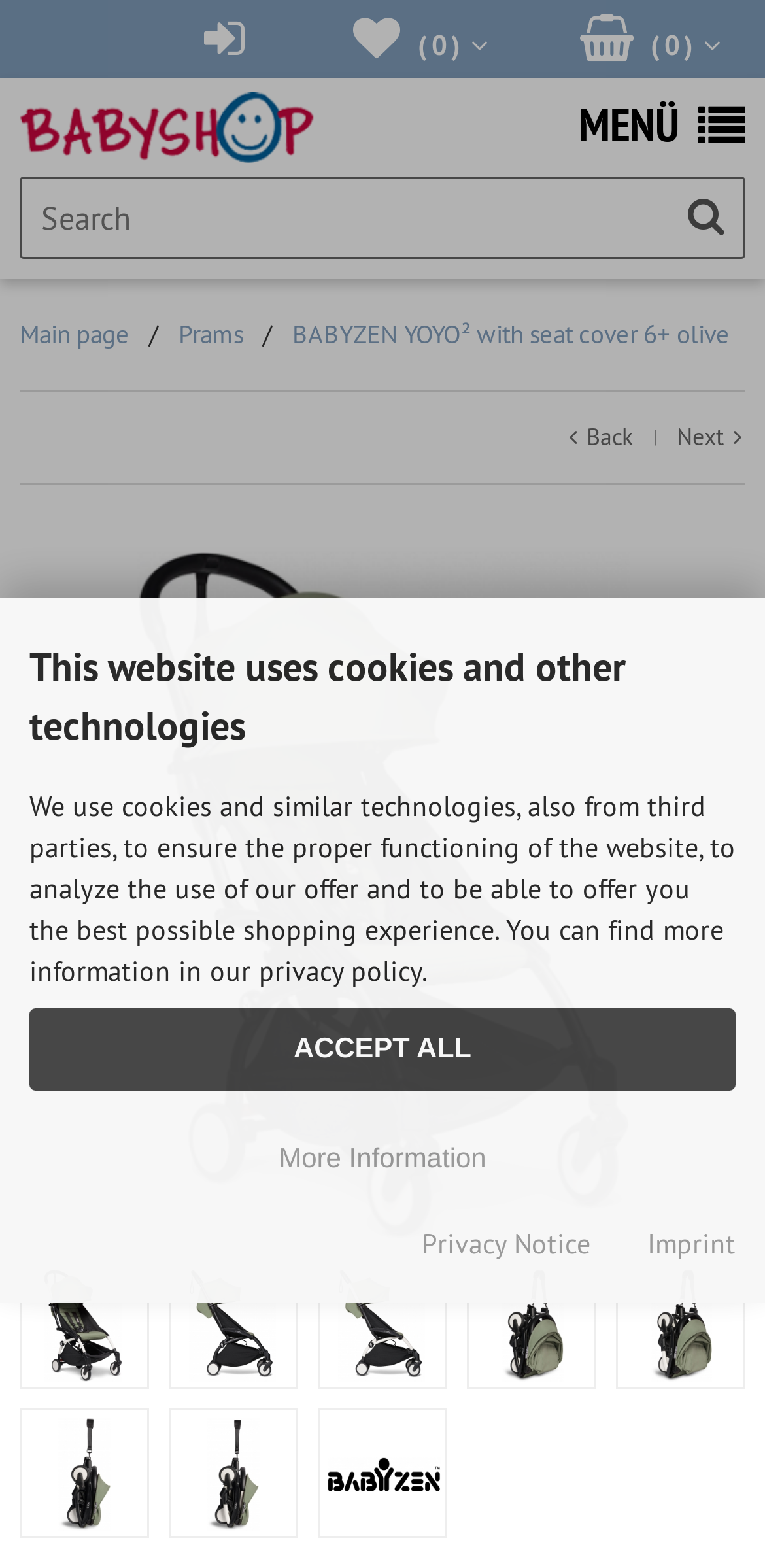Write an extensive caption that covers every aspect of the webpage.

This webpage is about the BABYZEN YOYO² stroller, which can be equipped and individually designed with various textile sets and accessories. At the top left corner, there is a logo of Babyshop Hunstig, an online family store for baby equipment. Next to it, there are three links with icons: a shopping cart, a heart, and a user icon. 

On the top right corner, there is a menu link and a search box with a button. Below the search box, there are links to the main page, Prams, and the current page, BABYZEN YOYO² with seat cover 6+ olive. 

In the middle of the page, there is a large image of the BABYZEN YOYO² stroller with seat cover 6+ olive. Below the image, there are navigation links to go back or forward. 

At the bottom of the page, there is a notice about the website using cookies and other technologies. It explains the purpose of using these technologies and provides links to the privacy policy and more information. There are also two buttons to accept all cookies or to get more information. 

Additionally, there are five small images of the BABYZEN YOYO² stroller with seat cover 6+ olive at the bottom of the page, and two more at the very bottom. There are also links to the privacy notice and imprint at the very bottom of the page.